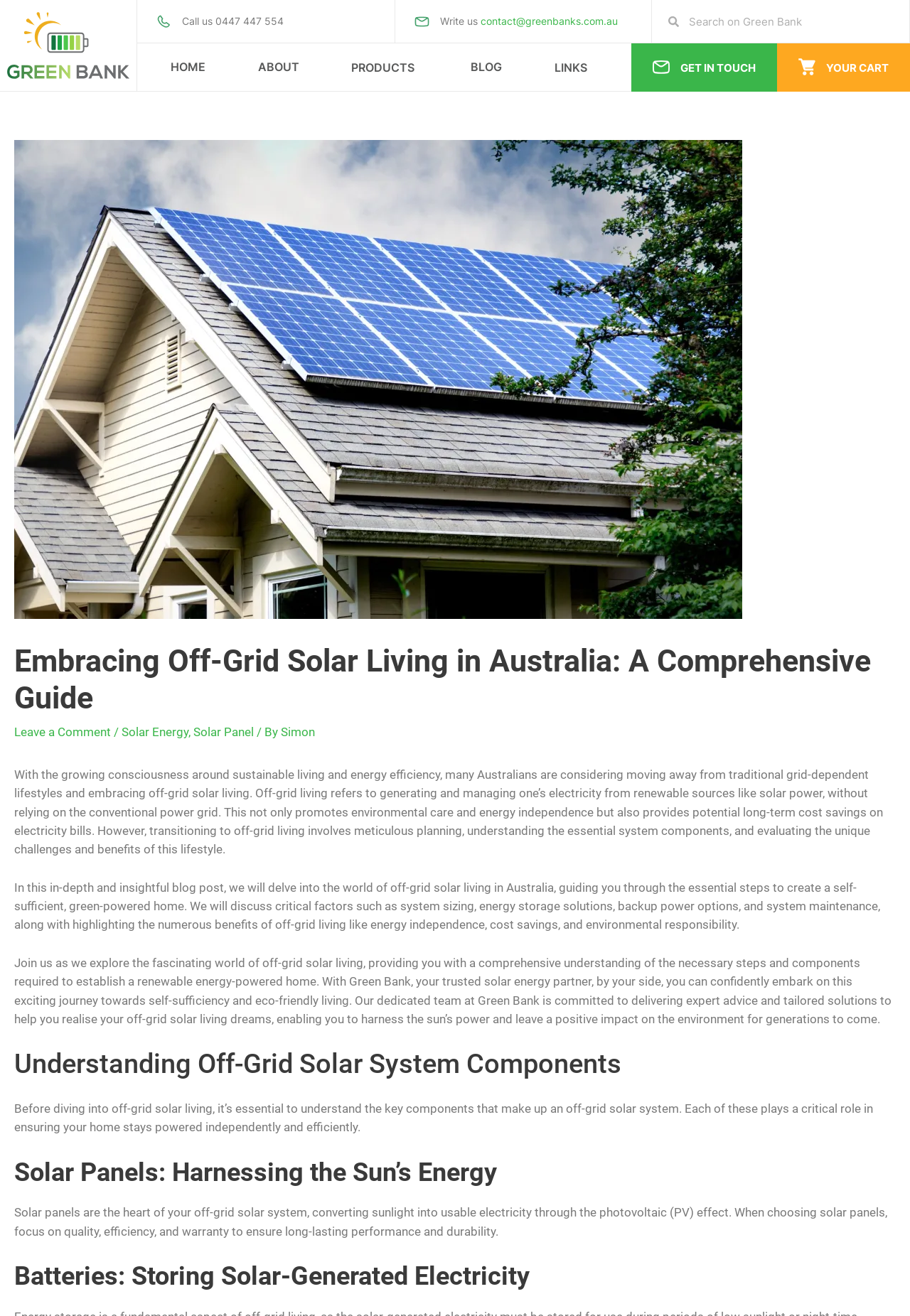Please locate the bounding box coordinates of the region I need to click to follow this instruction: "Search for something".

[0.724, 0.005, 0.991, 0.027]